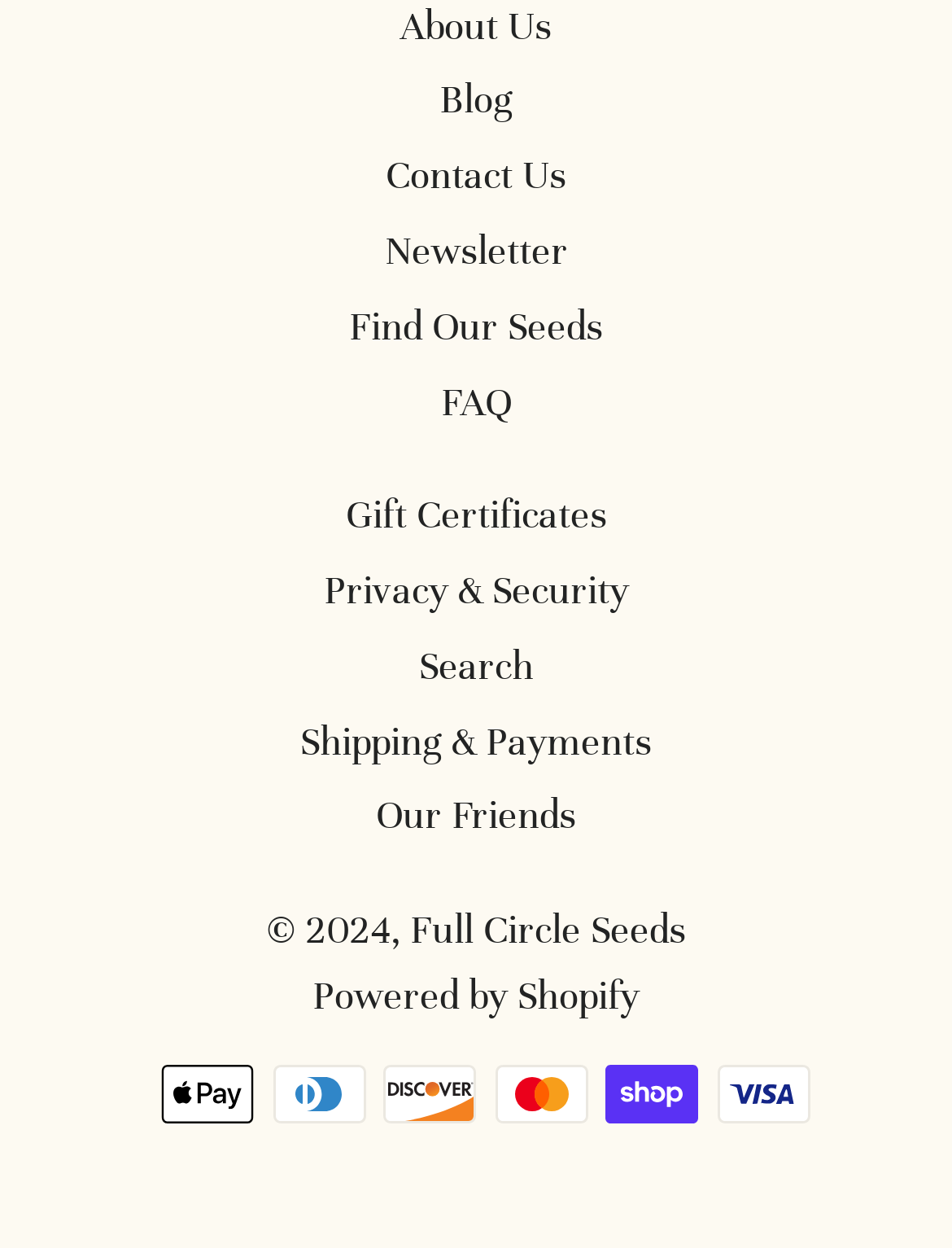Please find the bounding box coordinates of the element's region to be clicked to carry out this instruction: "search for something".

[0.44, 0.514, 0.56, 0.554]